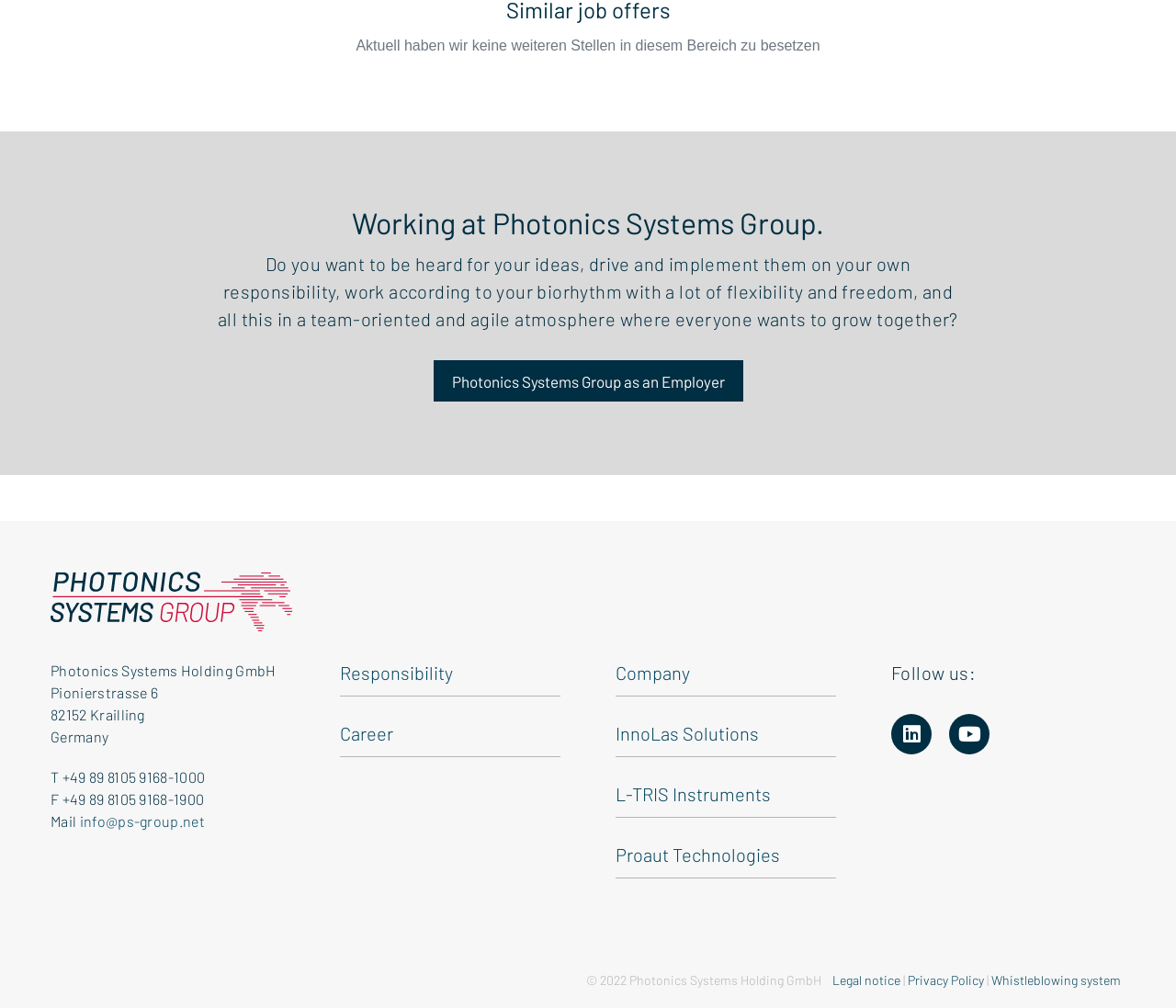Could you please study the image and provide a detailed answer to the question:
What is the company name?

The company name can be found at the bottom of the webpage, in the section that provides contact information, where it is written as 'Photonics Systems Holding GmbH'.